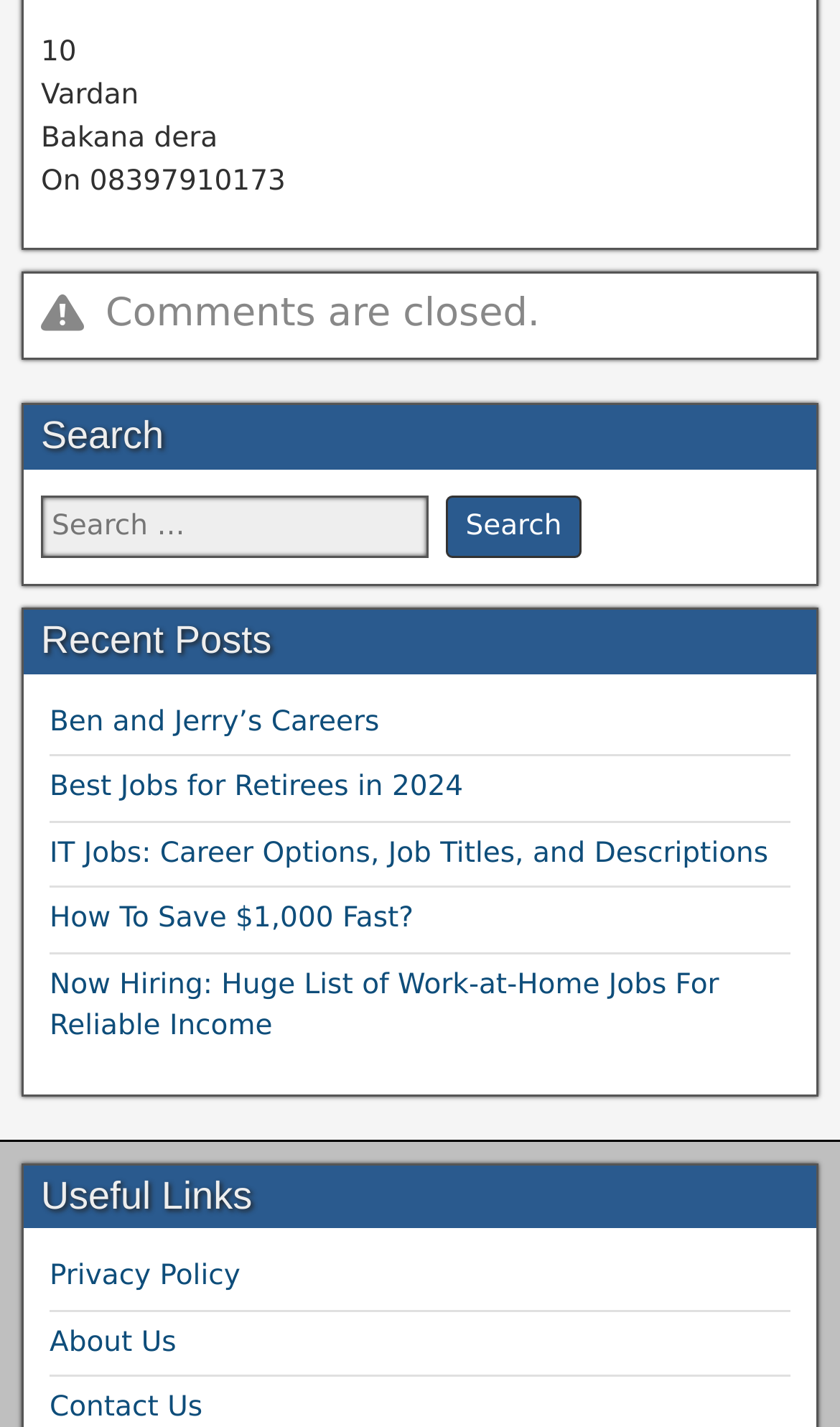Please provide the bounding box coordinates for the element that needs to be clicked to perform the instruction: "View Privacy Policy". The coordinates must consist of four float numbers between 0 and 1, formatted as [left, top, right, bottom].

[0.059, 0.884, 0.286, 0.906]